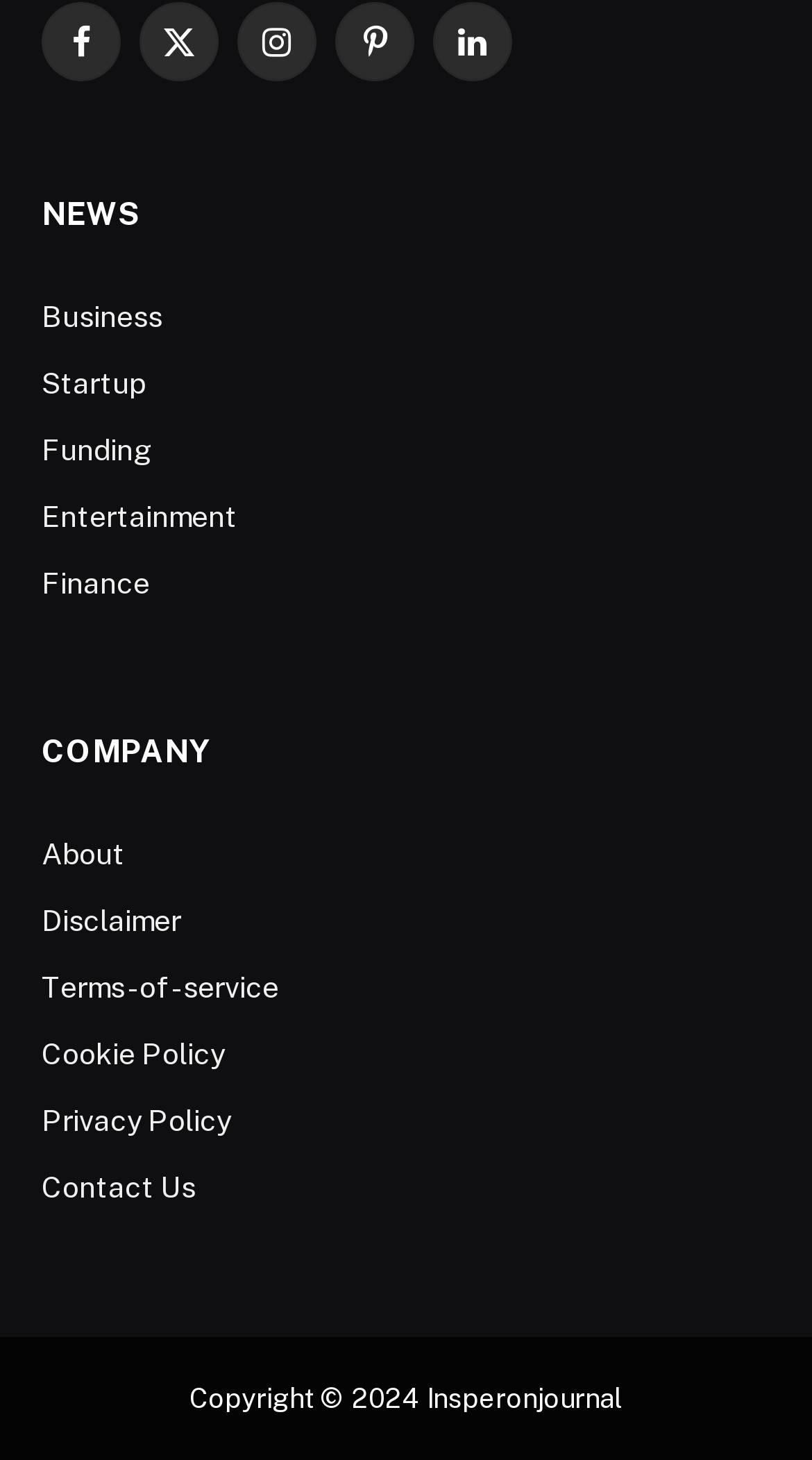Locate the bounding box coordinates of the element that needs to be clicked to carry out the instruction: "Explore 'Margaret'". The coordinates should be given as four float numbers ranging from 0 to 1, i.e., [left, top, right, bottom].

None